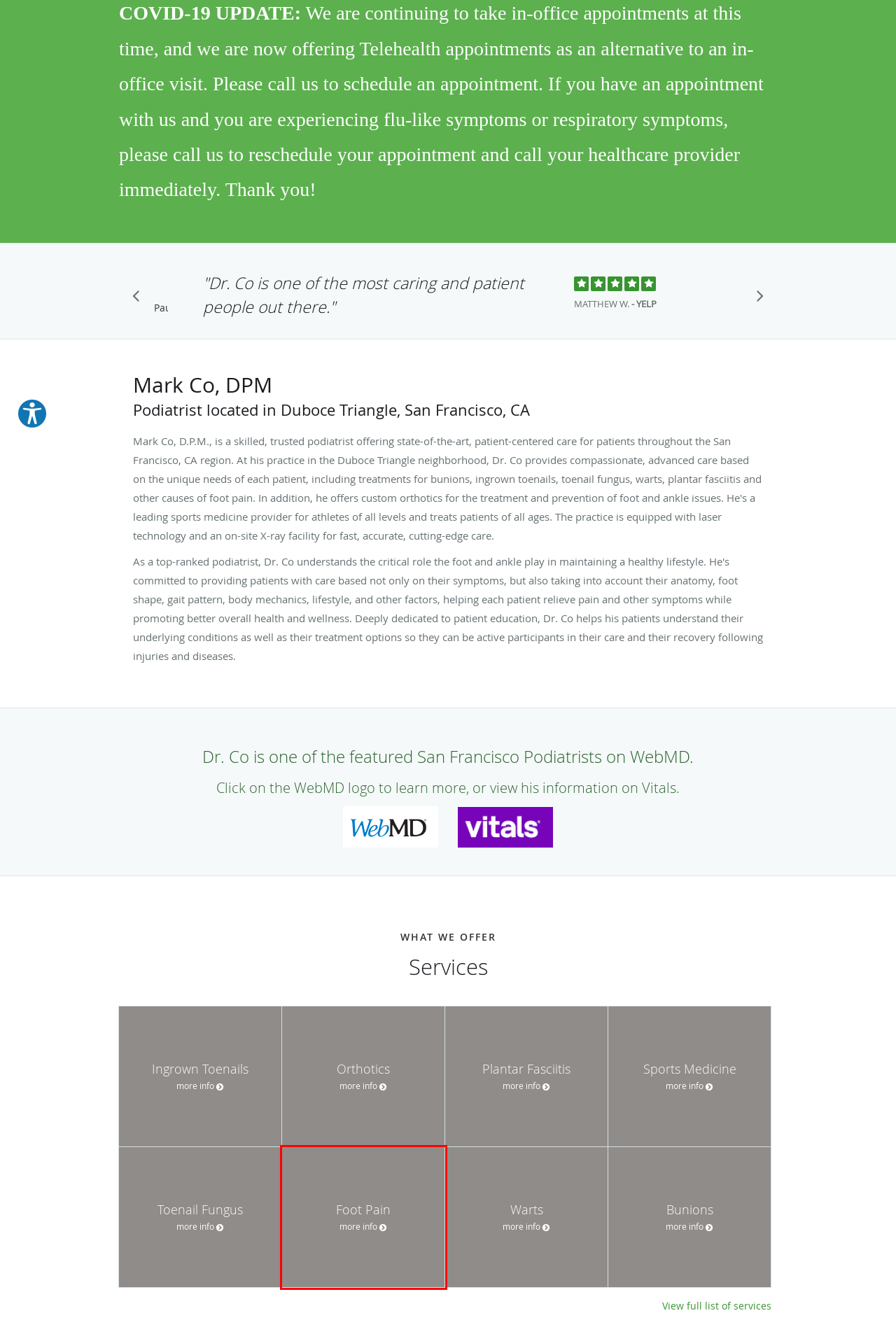Review the webpage screenshot provided, noting the red bounding box around a UI element. Choose the description that best matches the new webpage after clicking the element within the bounding box. The following are the options:
A. Sports Medicine  Specialist - Duboce Triangle San Francisco, CA: Mark Co, DPM: Podiatrist
B. Toenail Fungus Specialist - Duboce Triangle San Francisco, CA: Mark Co, DPM: Podiatrist
C. Warts Specialist - Duboce Triangle San Francisco, CA: Mark Co, DPM: Podiatrist
D. Ingrown Toenails Specialist - Duboce Triangle San Francisco, CA: Mark Co, DPM: Podiatrist
E. Plantar Fasciitis Specialist - Duboce Triangle San Francisco, CA: Mark Co, DPM: Podiatrist
F. Bunions Specialist - Duboce Triangle San Francisco, CA: Mark Co, DPM: Podiatrist
G. Orthotics Specialist - Duboce Triangle San Francisco, CA: Mark Co, DPM: Podiatrist
H. Foot Pain Specialist - Duboce Triangle San Francisco, CA: Mark Co, DPM: Podiatrist

H